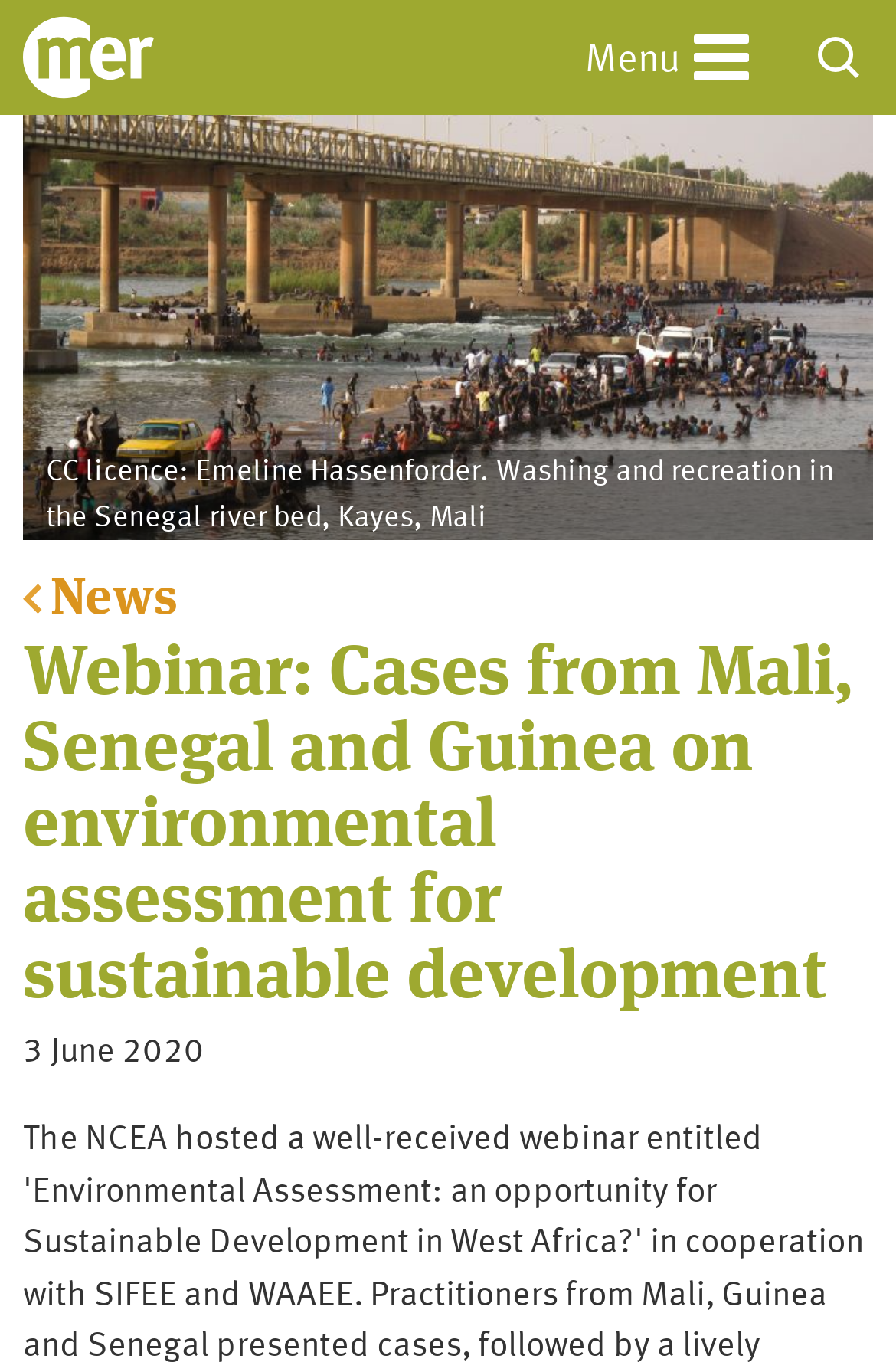Pinpoint the bounding box coordinates of the element that must be clicked to accomplish the following instruction: "Contact us". The coordinates should be in the format of four float numbers between 0 and 1, i.e., [left, top, right, bottom].

[0.0, 0.739, 1.0, 0.806]